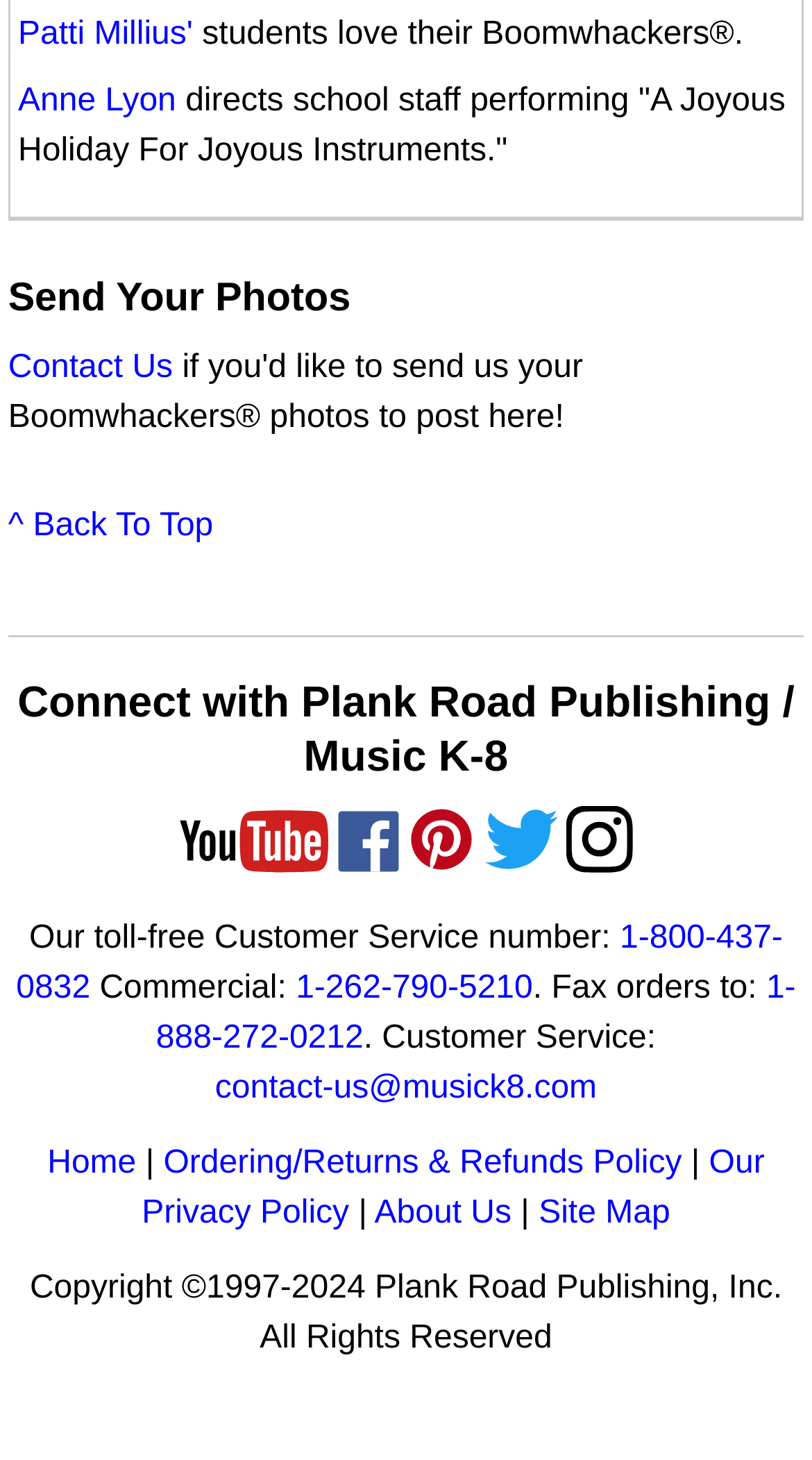What is the copyright year range of Plank Road Publishing, Inc.?
Provide a concise answer using a single word or phrase based on the image.

1997-2024